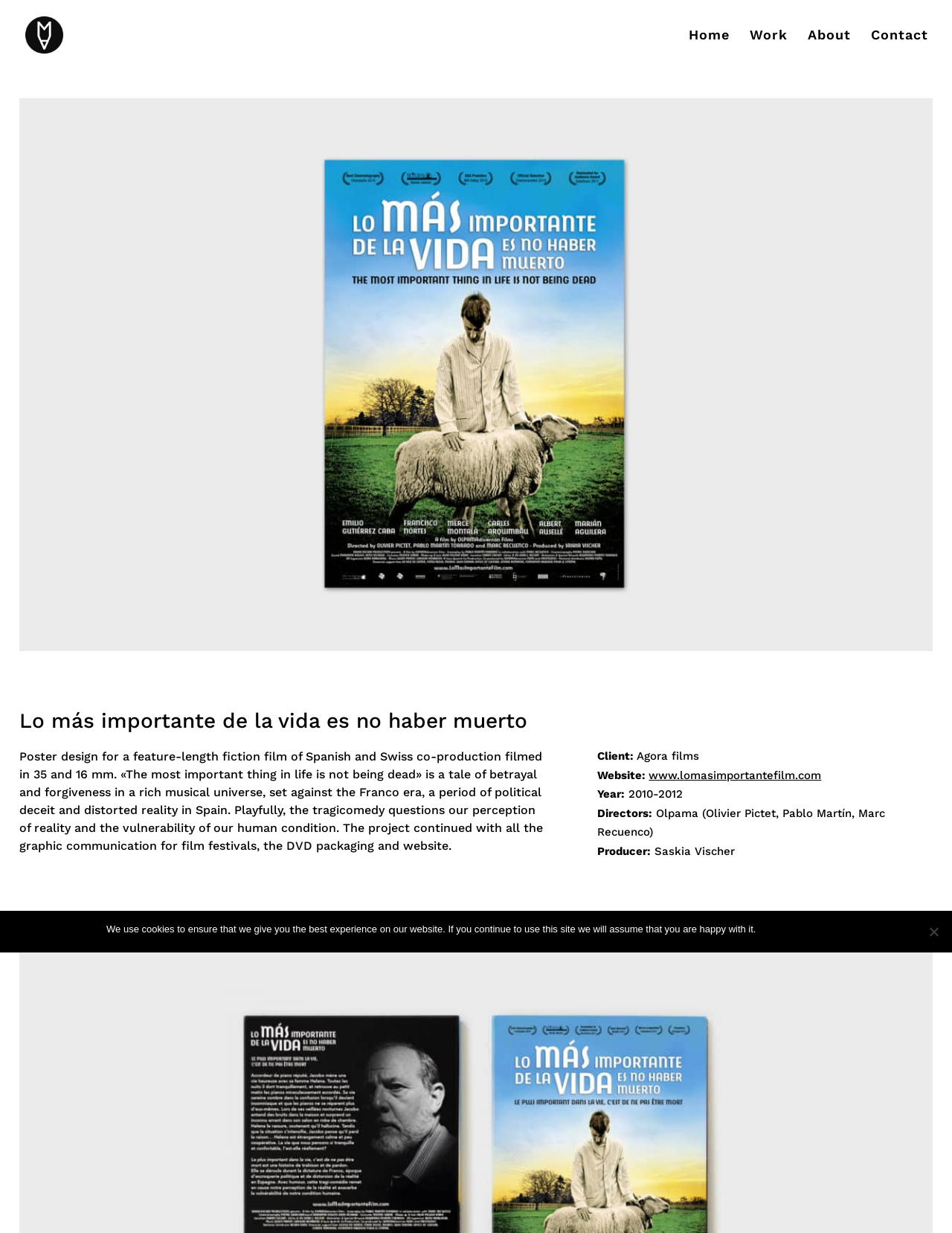Identify the bounding box coordinates for the element that needs to be clicked to fulfill this instruction: "go to home page". Provide the coordinates in the format of four float numbers between 0 and 1: [left, top, right, bottom].

[0.723, 0.024, 0.766, 0.057]